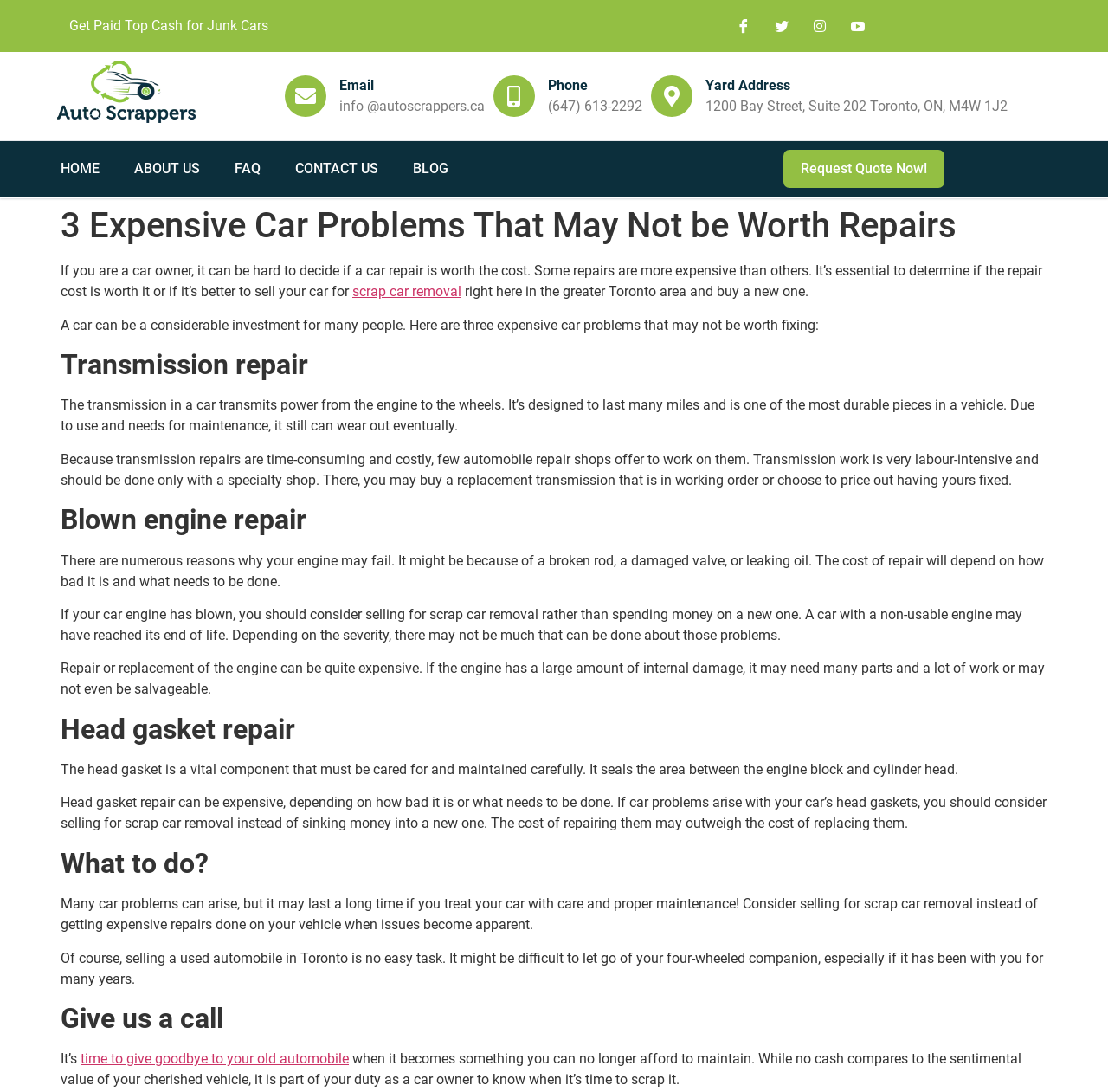Please pinpoint the bounding box coordinates for the region I should click to adhere to this instruction: "Check the contact information".

[0.494, 0.071, 0.53, 0.086]